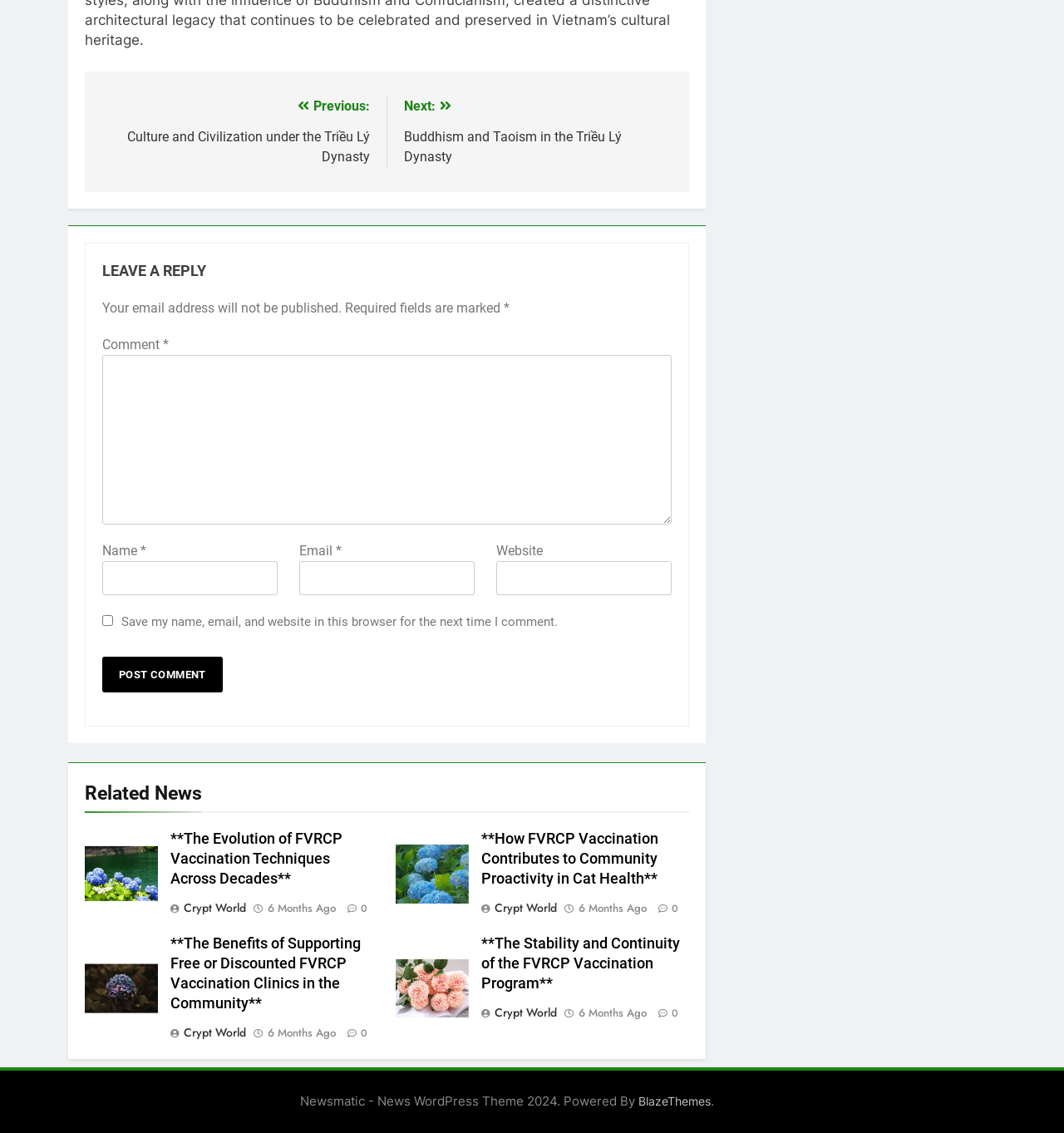What is the theme of the website?
Analyze the image and deliver a detailed answer to the question.

The website appears to be a news website, as indicated by the presence of news articles and a 'Related News' section. The website's footer also mentions 'Newsmatic - News WordPress Theme 2024'.